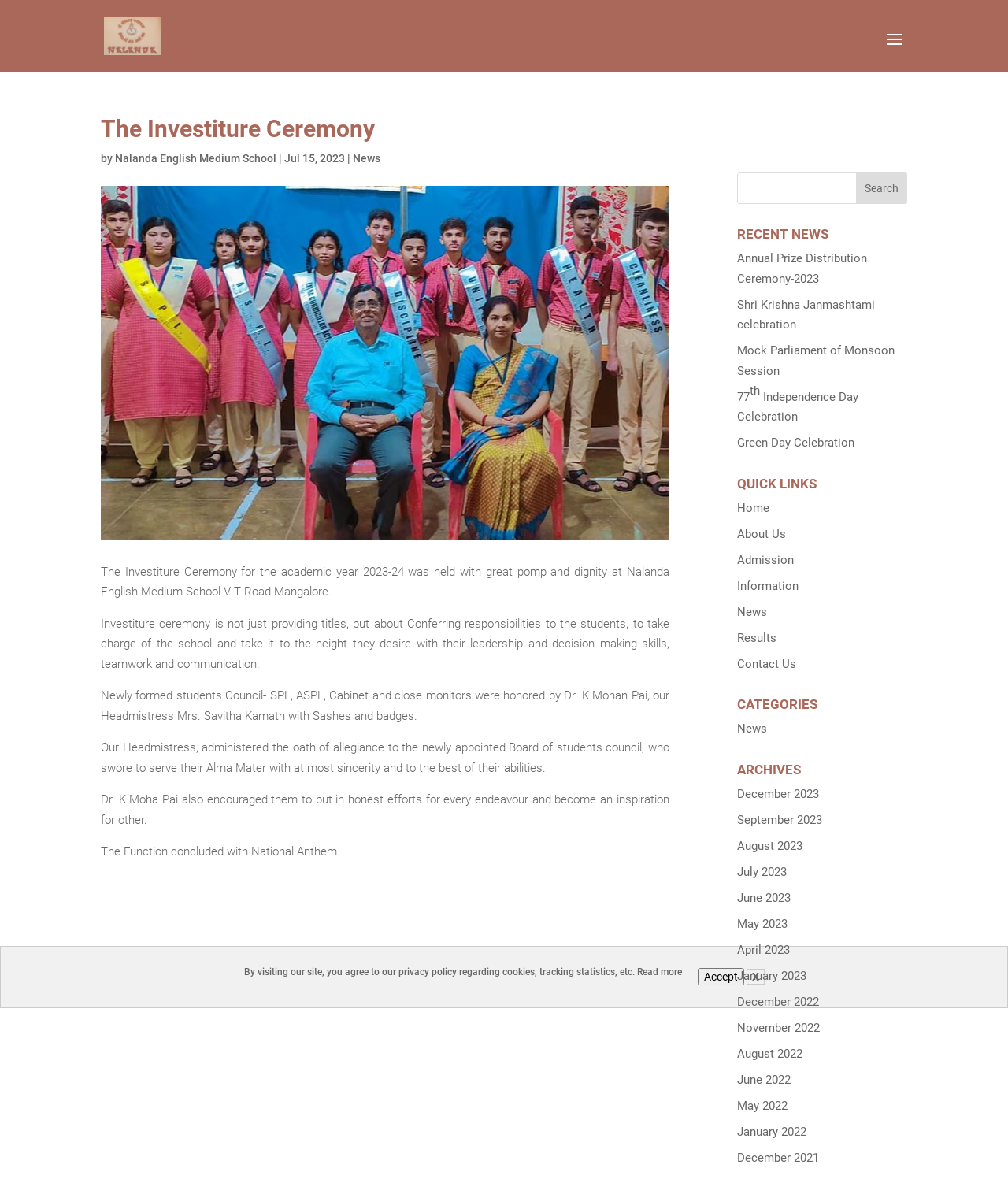Identify the bounding box for the UI element described as: "Annual Prize Distribution Ceremony-2023". Ensure the coordinates are four float numbers between 0 and 1, formatted as [left, top, right, bottom].

[0.731, 0.21, 0.86, 0.238]